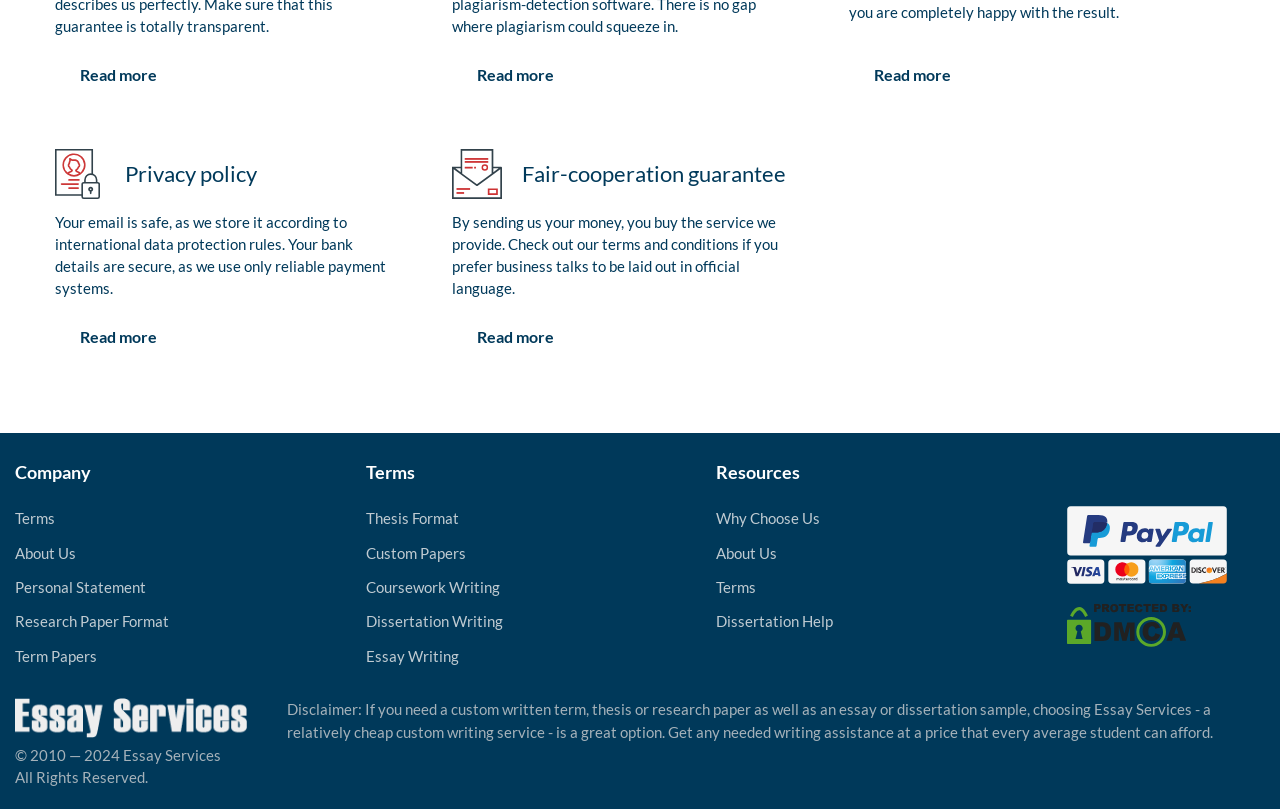Please mark the clickable region by giving the bounding box coordinates needed to complete this instruction: "Get dissertation help".

[0.56, 0.757, 0.651, 0.779]